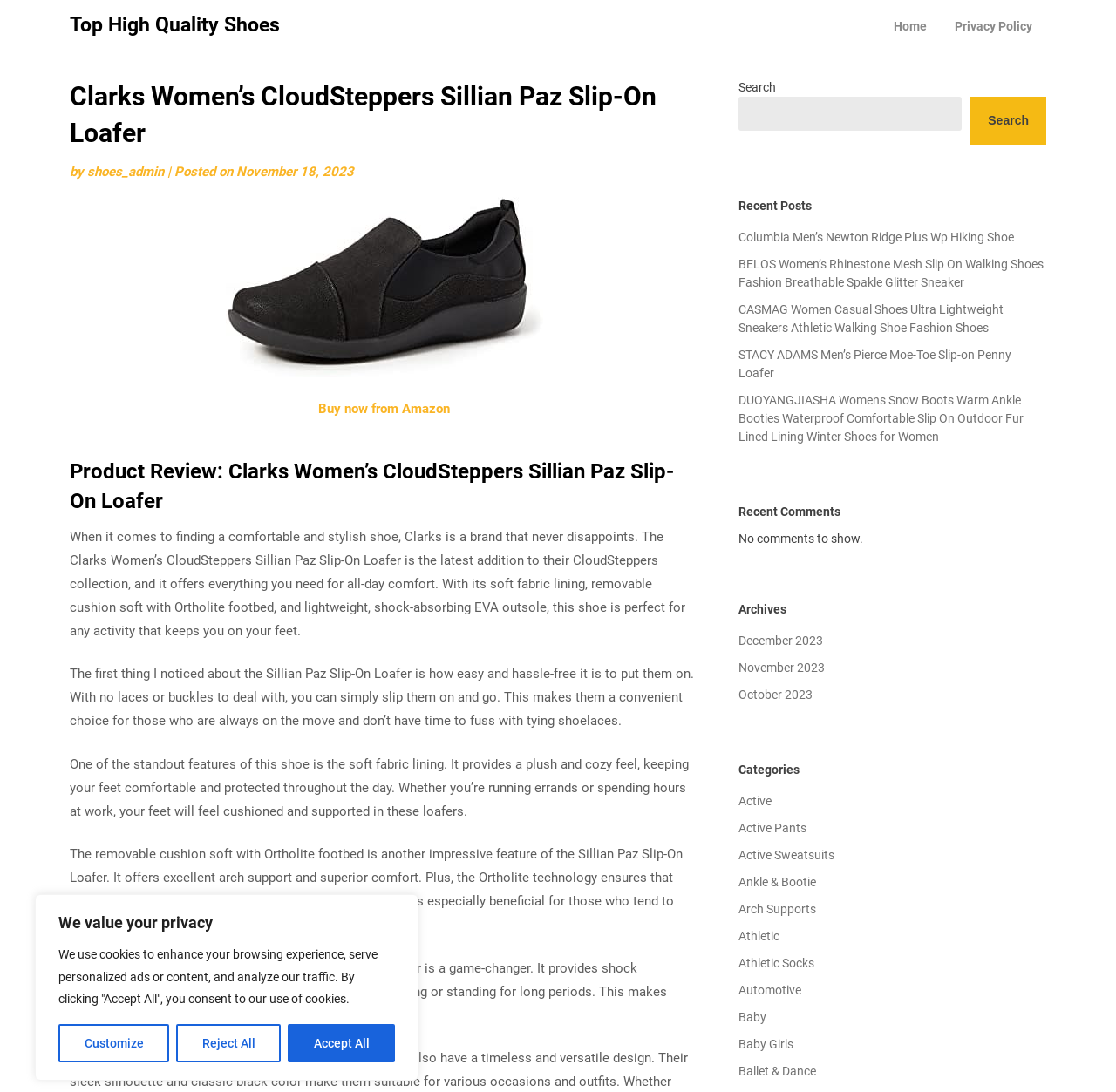Please determine the headline of the webpage and provide its content.

Clarks Women’s CloudSteppers Sillian Paz Slip-On Loafer